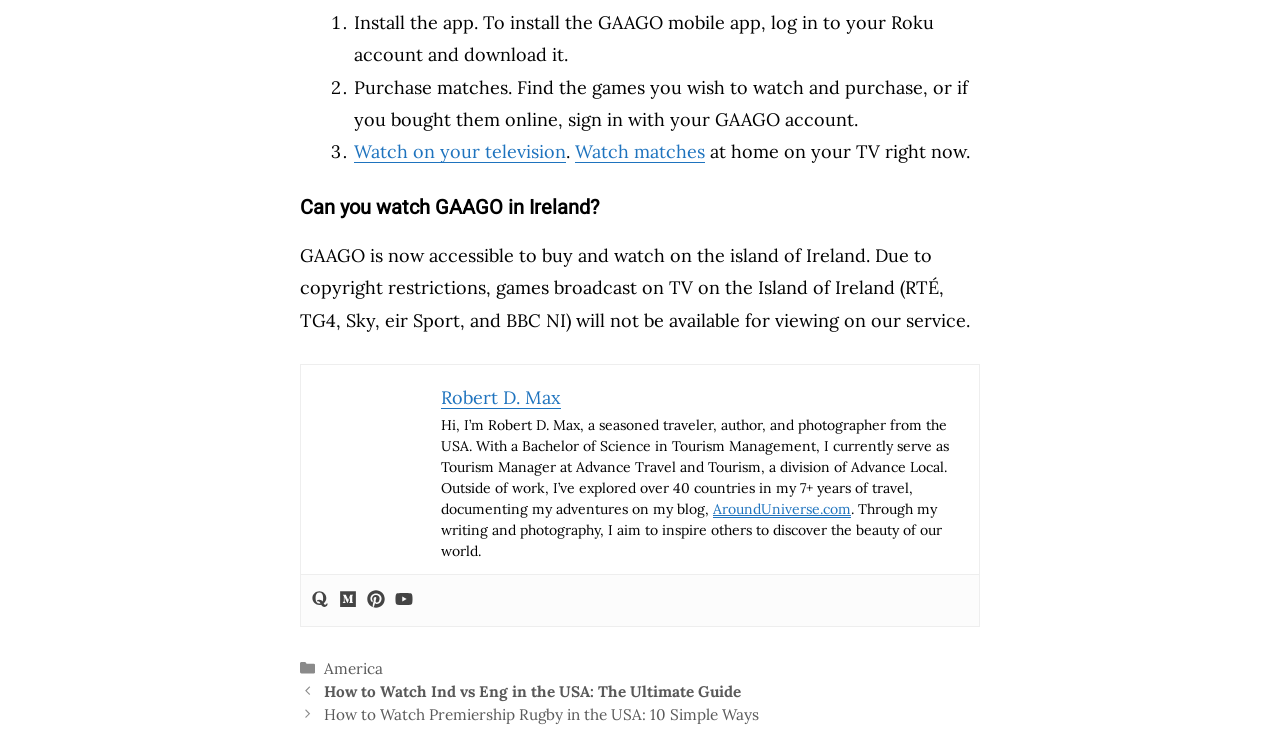Using the information in the image, could you please answer the following question in detail:
What is GAAGO?

Based on the webpage content, GAAGO is mentioned as a mobile app that can be installed on Roku, and it allows users to purchase and watch matches.